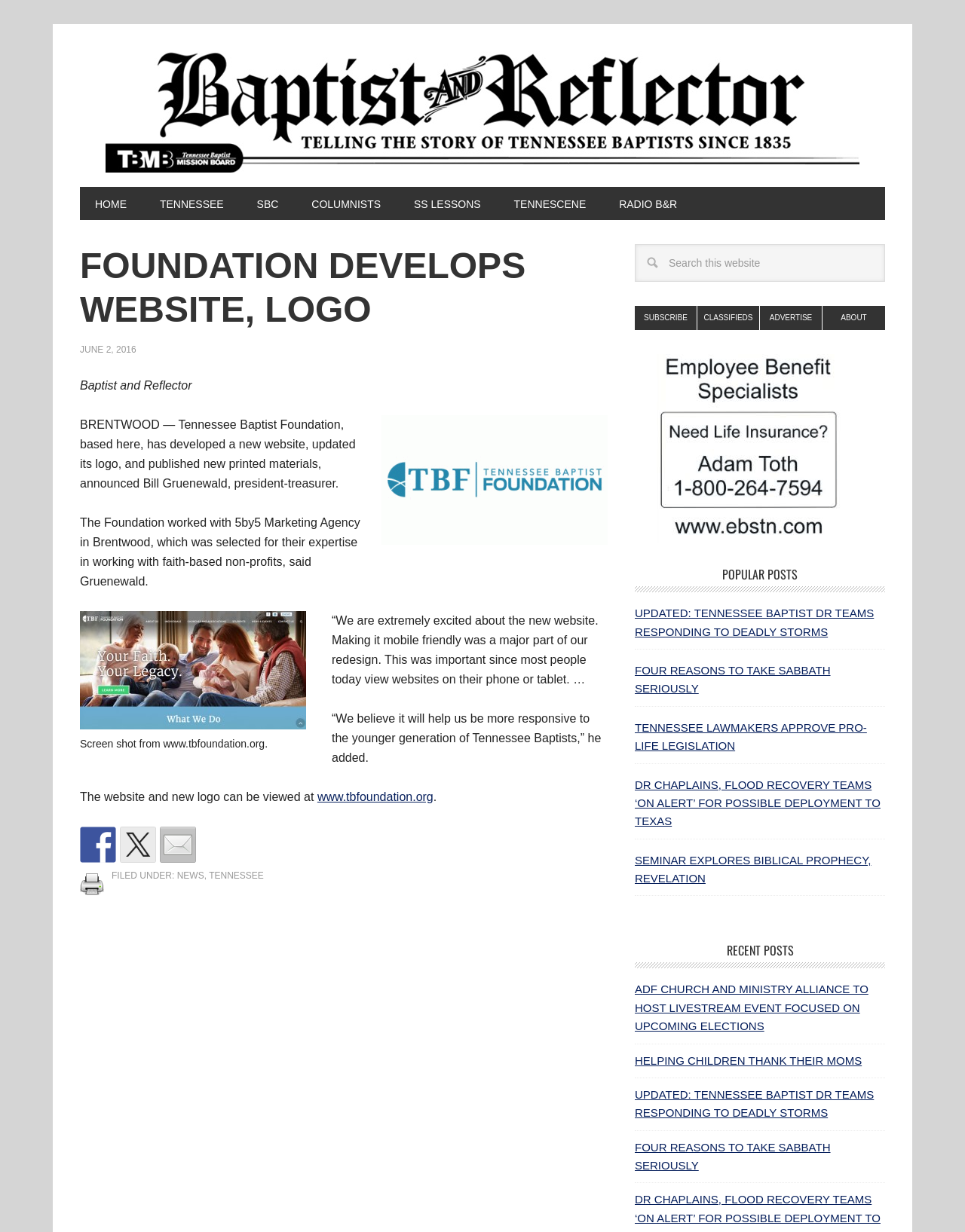Examine the image and give a thorough answer to the following question:
What is the topic of the first popular post?

The topic of the first popular post can be found in the 'POPULAR POSTS' section, which lists several links to popular articles, and the first one is 'UPDATED: TENNESSEE BAPTIST DR TEAMS RESPONDING TO DEADLY STORMS'.